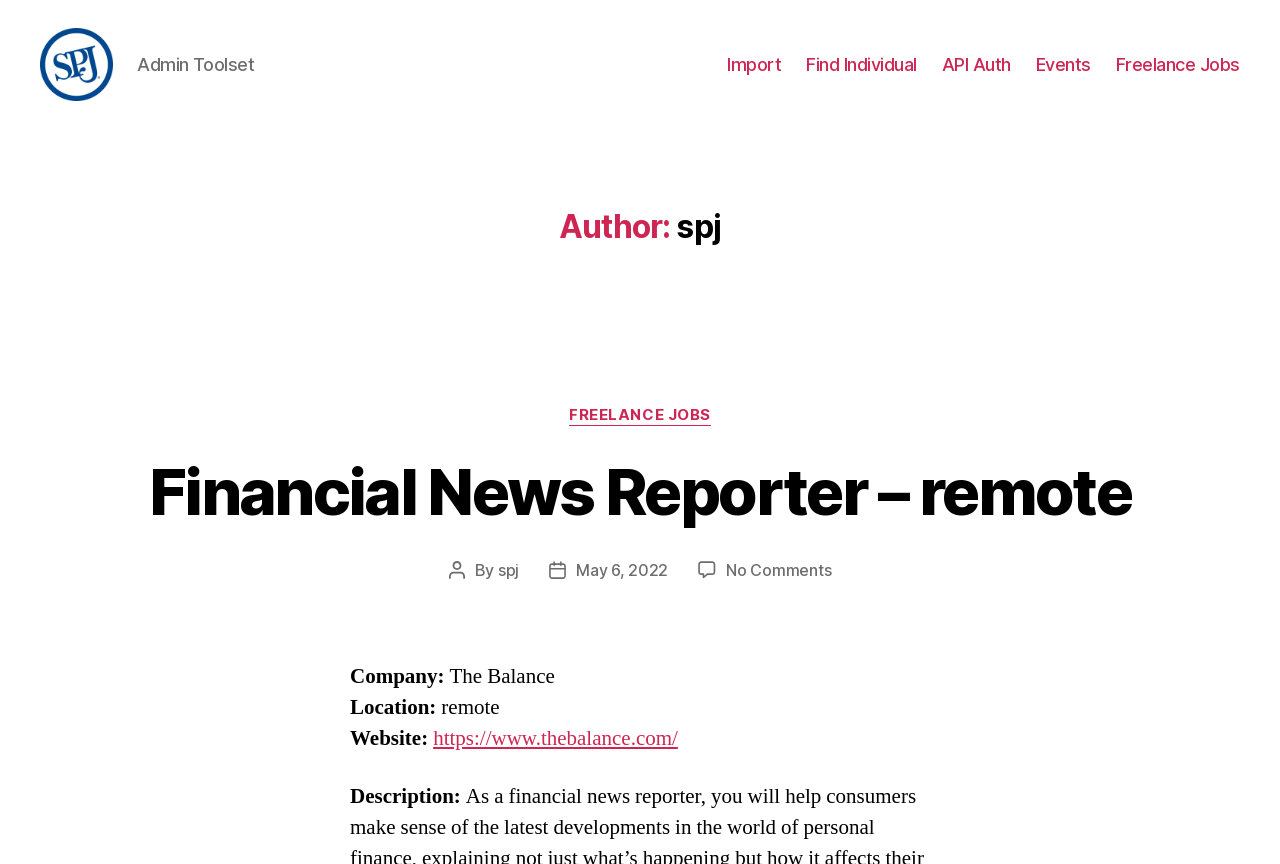What is the title of the job?
Please ensure your answer to the question is detailed and covers all necessary aspects.

The title of the job can be found in the section below the header, where it says 'Financial News Reporter – remote'. This information is provided to identify the title of the job being offered.